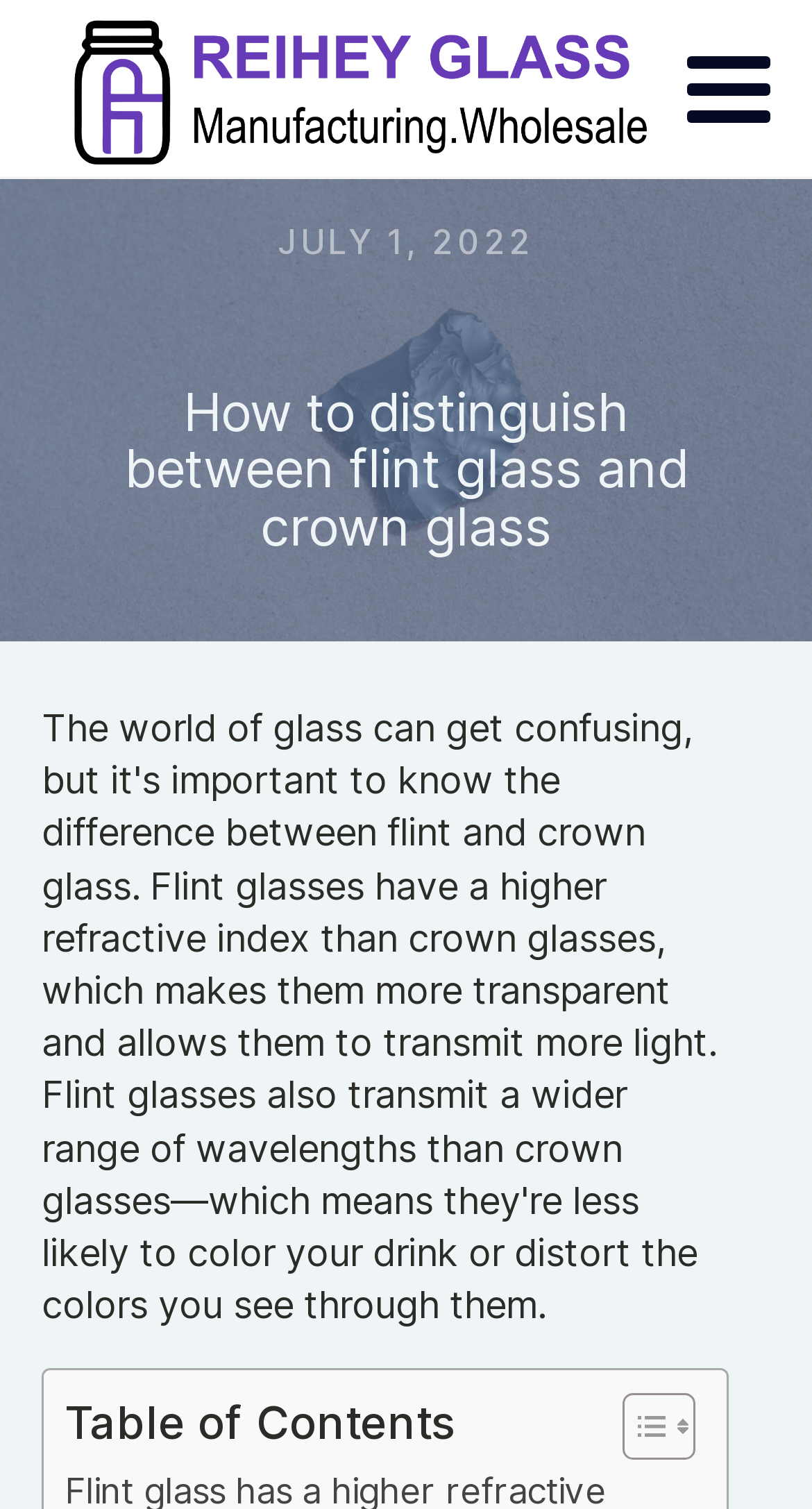Answer this question in one word or a short phrase: What is the purpose of the toggle button?

Toggle Table of Content